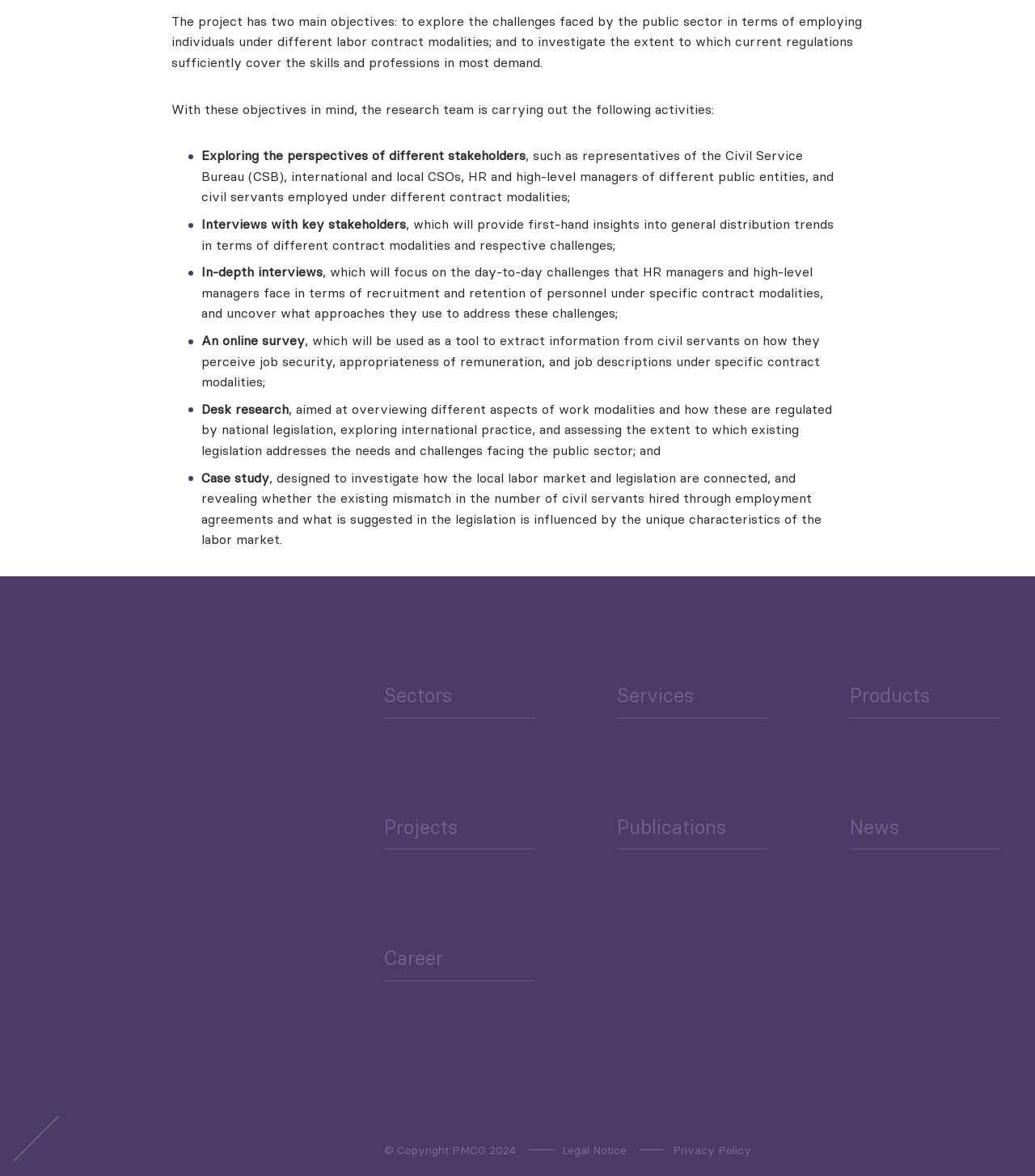What is the purpose of the online survey? Look at the image and give a one-word or short phrase answer.

Extract information from civil servants